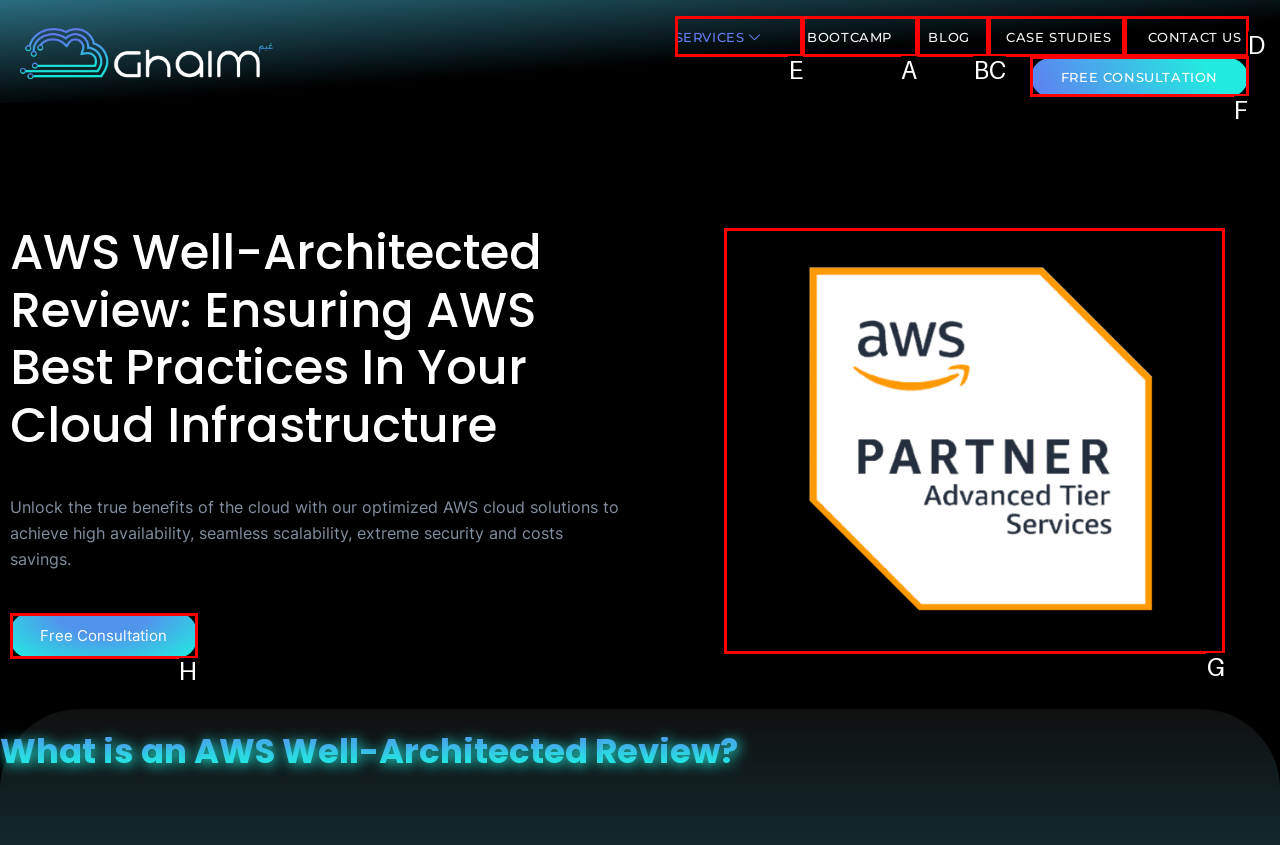Determine which HTML element to click to execute the following task: Click on SERVICES Answer with the letter of the selected option.

E